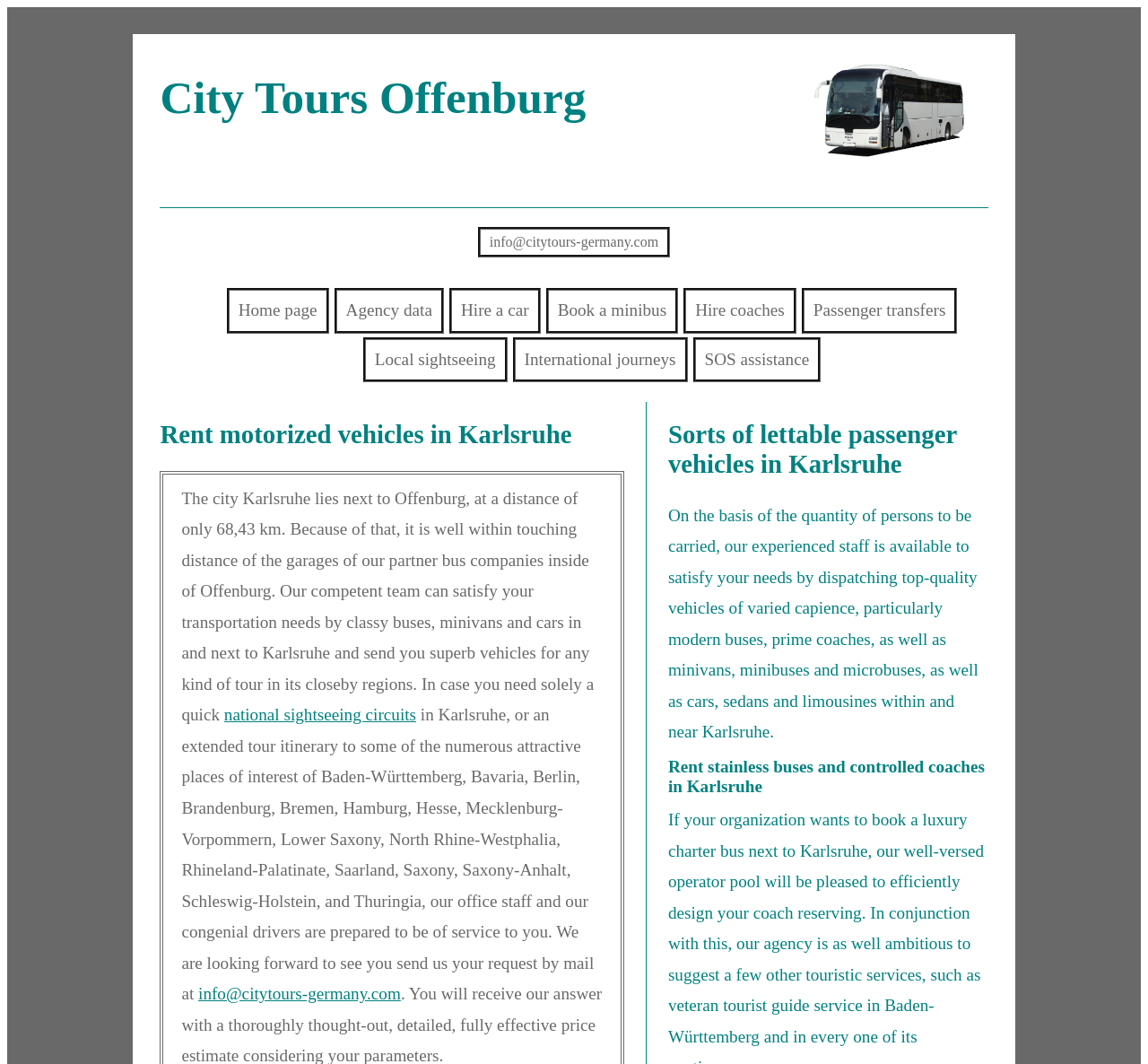Locate the bounding box coordinates of the item that should be clicked to fulfill the instruction: "Learn about renting stainless buses and controlled coaches in Karlsruhe".

[0.582, 0.711, 0.861, 0.748]